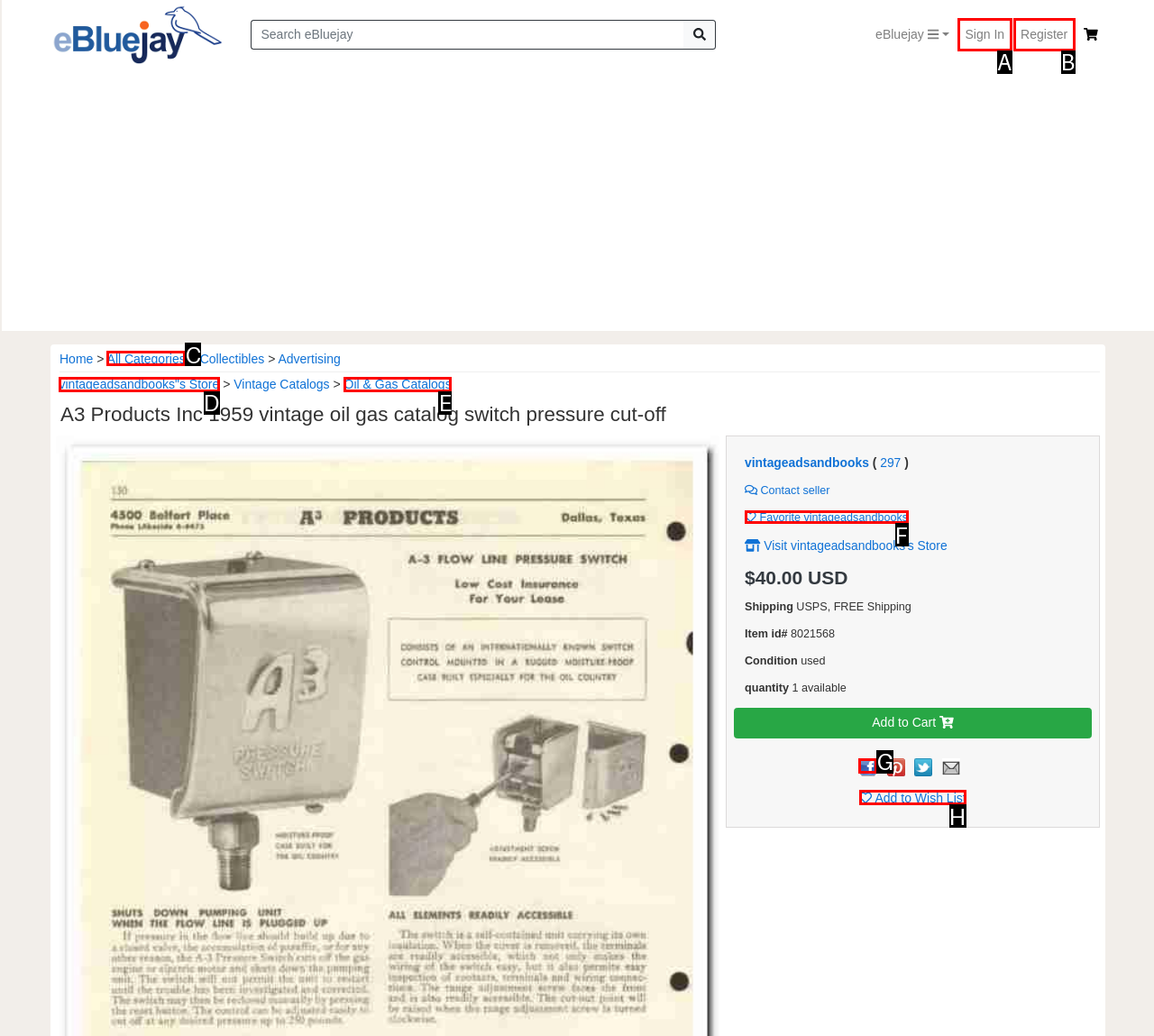Select the option I need to click to accomplish this task: Add to Wish List
Provide the letter of the selected choice from the given options.

H